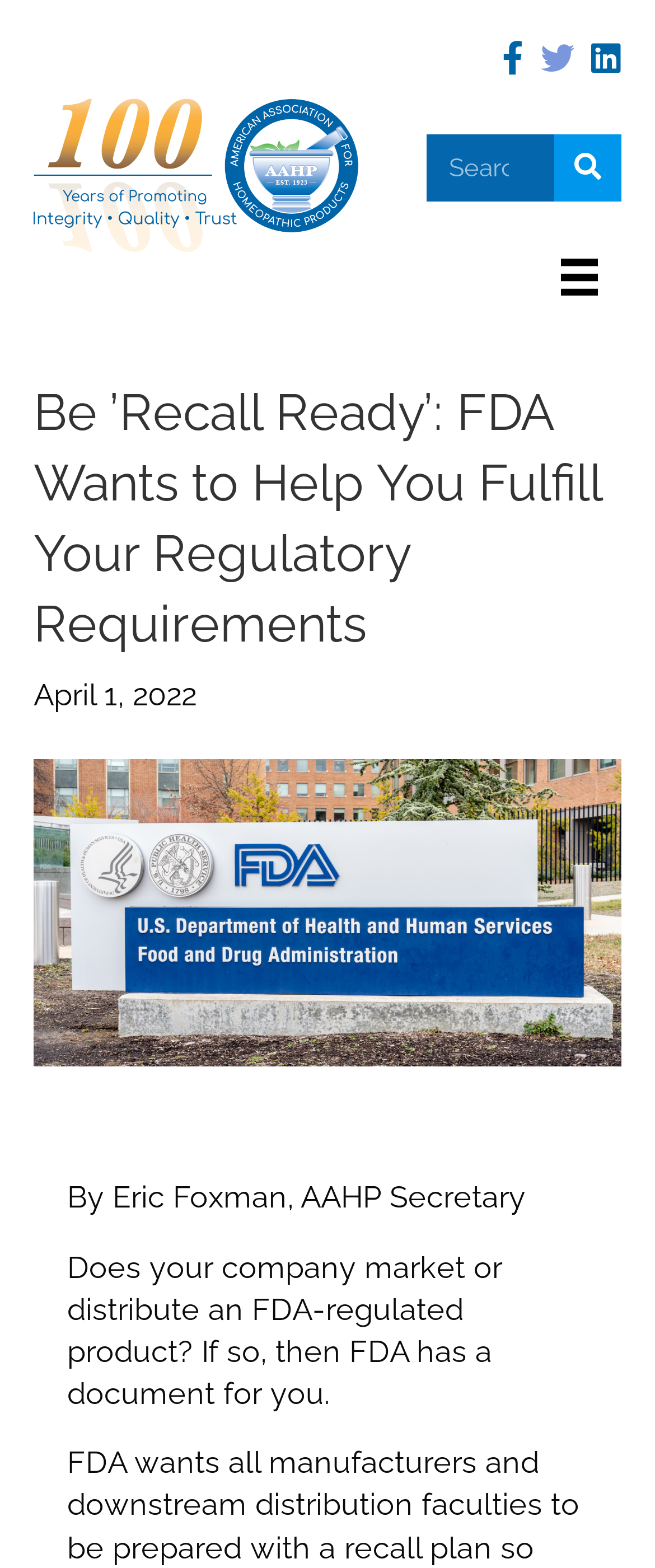Find the bounding box of the UI element described as follows: "Search".

[0.846, 0.086, 0.949, 0.129]